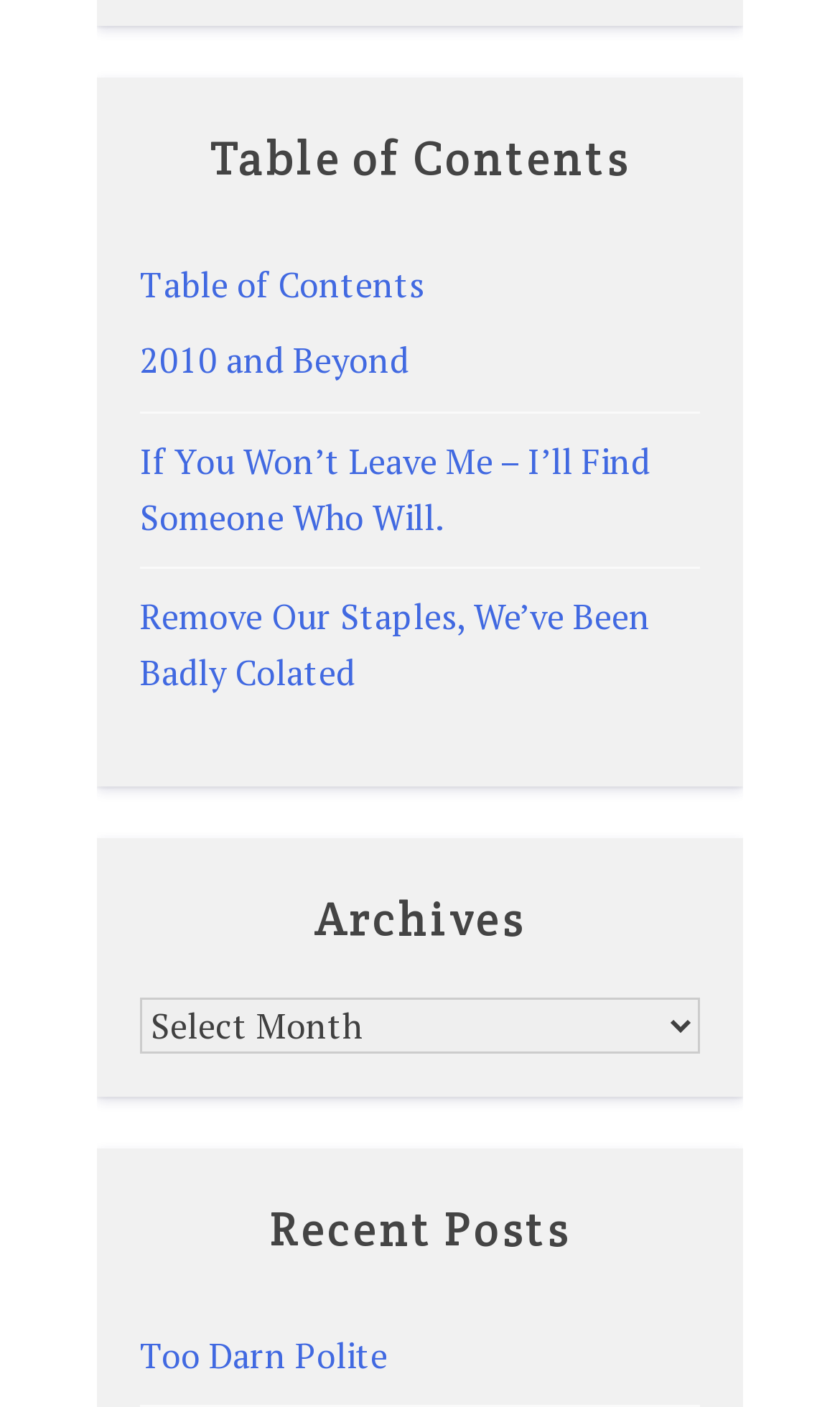Highlight the bounding box of the UI element that corresponds to this description: "Too Darn Polite".

[0.167, 0.945, 0.462, 0.979]